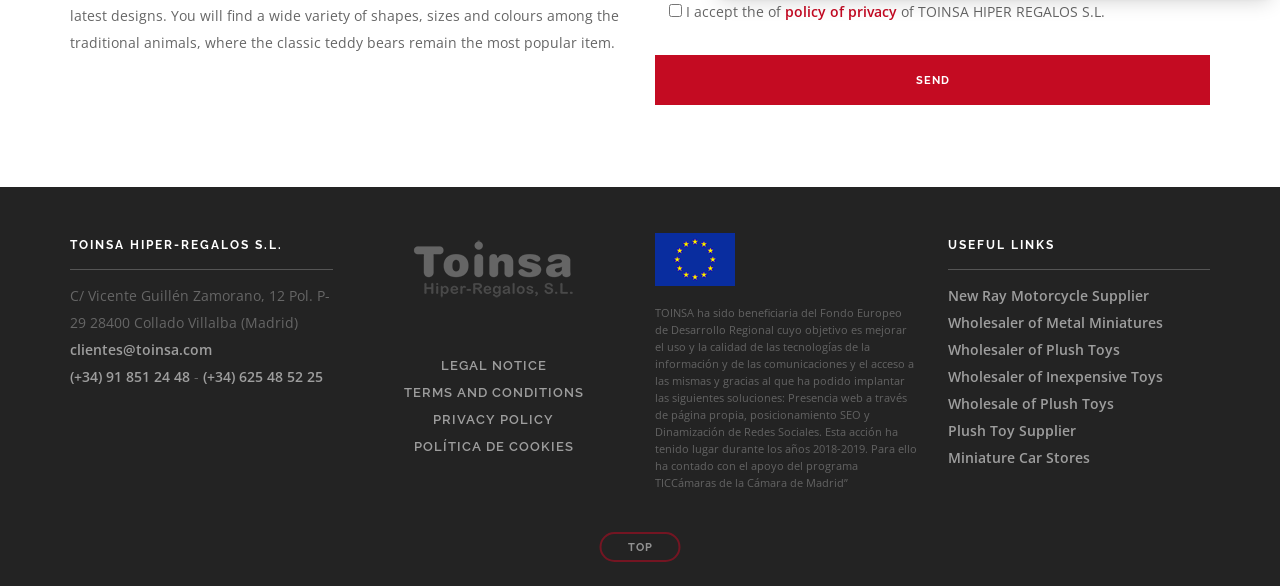What is the purpose of the Fondo Europeo de Desarrollo Regional?
Please give a detailed answer to the question using the information shown in the image.

The purpose of the Fondo Europeo de Desarrollo Regional can be found in the static text element at the bottom of the page, which explains that the fund's objective is to improve the use and quality of technologies and communications, and access to them.